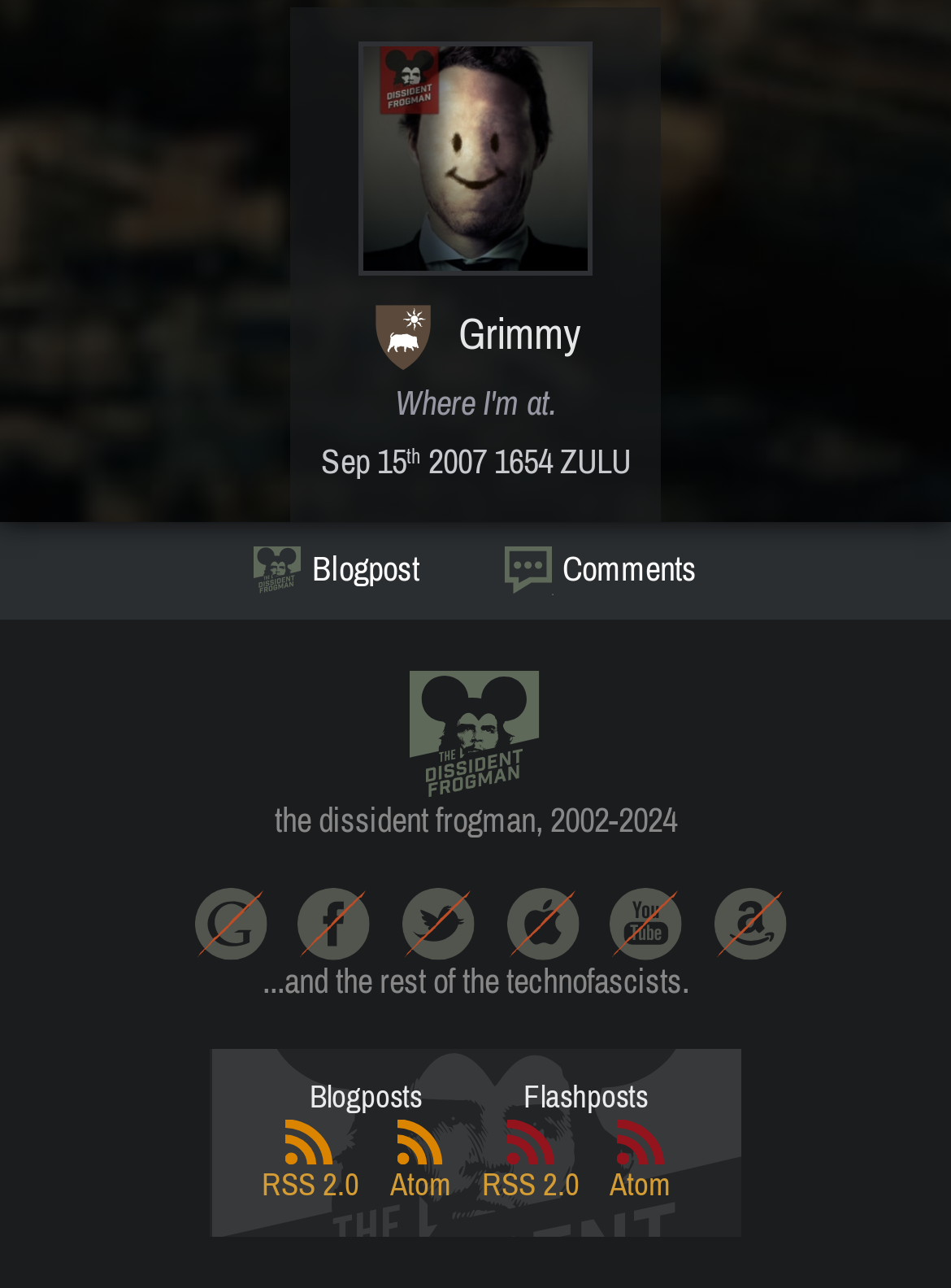Find the bounding box coordinates for the HTML element specified by: "Exclusive Interview".

None